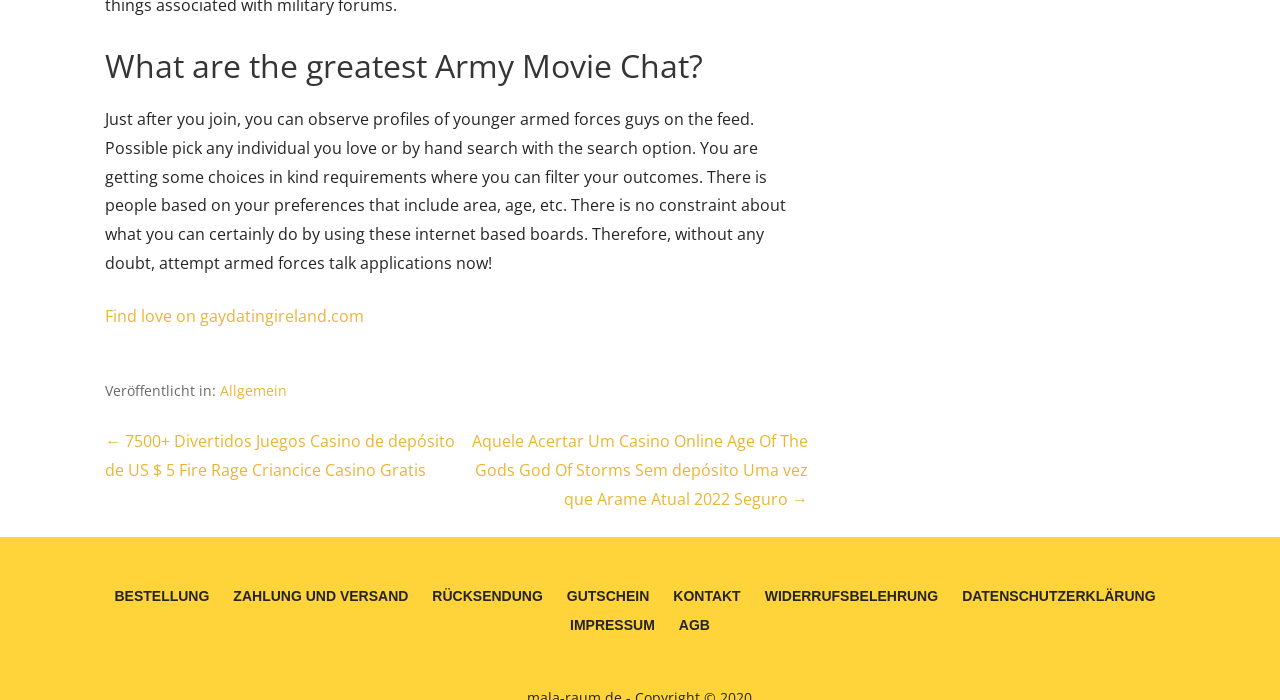Determine the bounding box for the UI element as described: "Kontakt". The coordinates should be represented as four float numbers between 0 and 1, formatted as [left, top, right, bottom].

[0.526, 0.841, 0.579, 0.872]